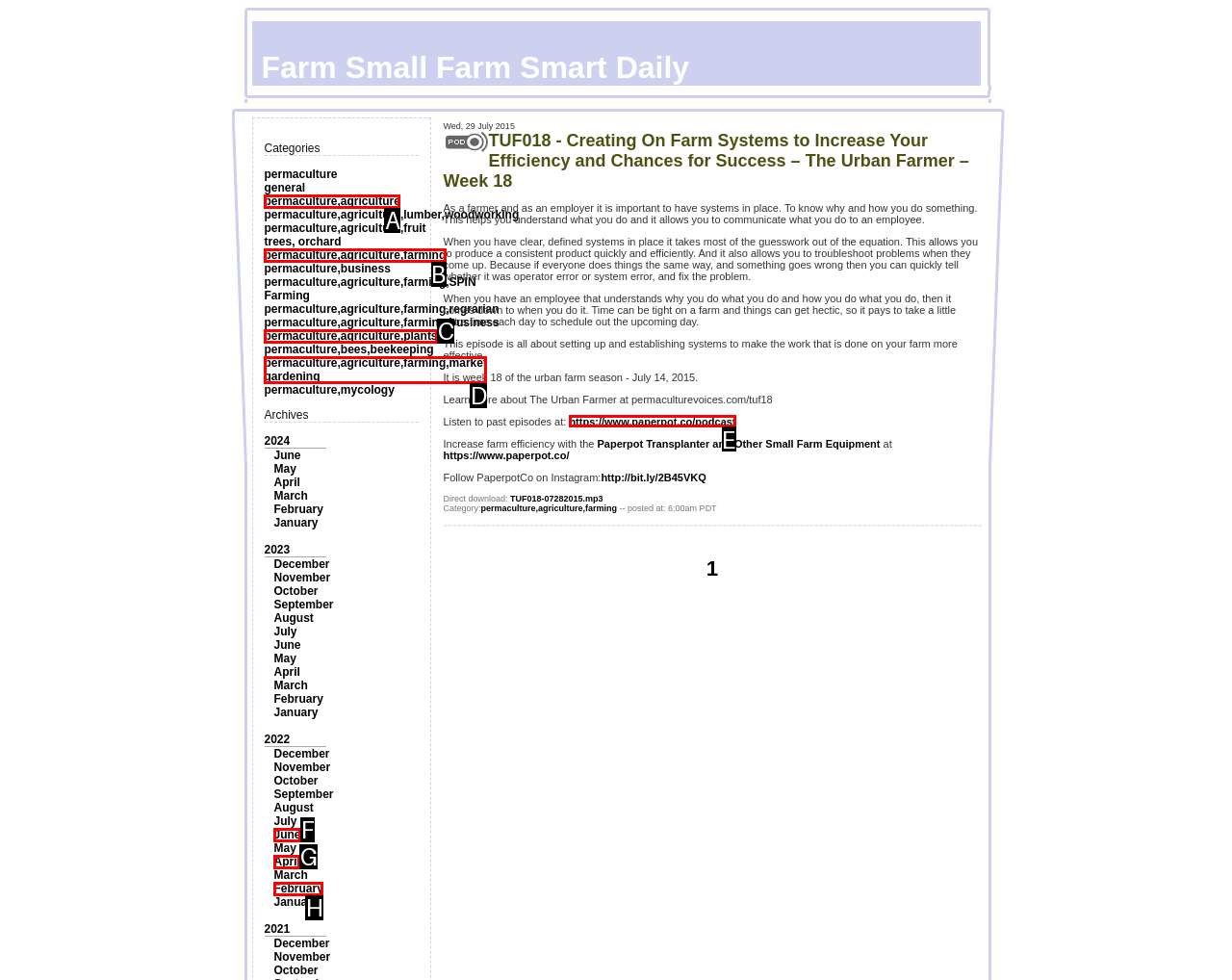Point out the specific HTML element to click to complete this task: Open the PHYSIOTHERAPY SERVICES menu Reply with the letter of the chosen option.

None